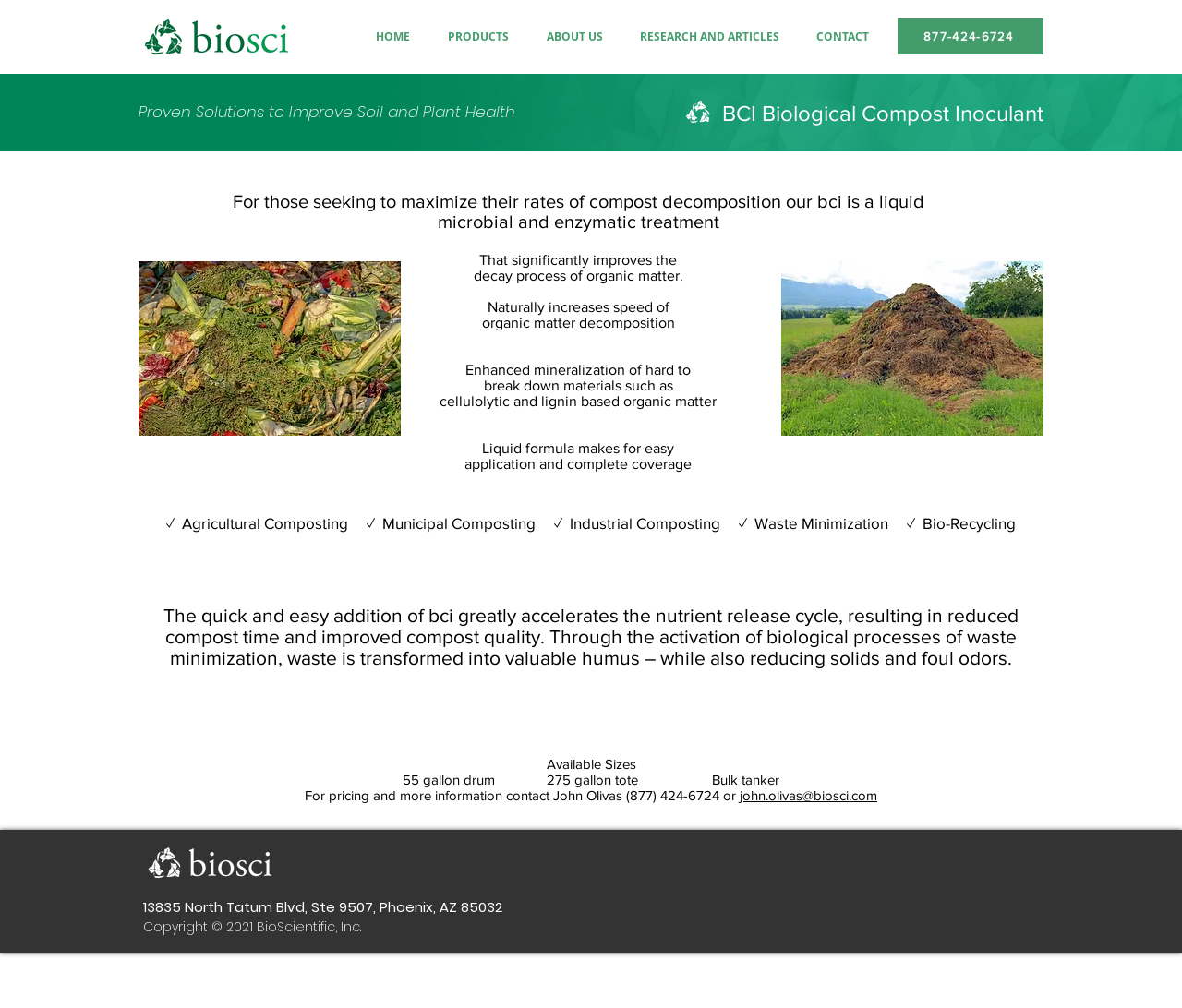Determine the main headline of the webpage and provide its text.

BCI Biological Compost Inoculant